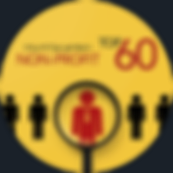Provide an in-depth description of all elements within the image.

The image features a visually striking design centered on a bright yellow background. It highlights the text "Non-Profit" prominently in bold letters, accompanied by the number "60," suggesting a focus on a significant milestone or achievement related to non-profit organizations. In the foreground, a stylized figure in red stands out, surrounded by silhouettes of other figures, possibly representing a diverse group of individuals connected to the non-profit sector. This design effectively communicates a theme of leadership and community engagement within the non-profit landscape, emphasizing the importance of collaboration and impact in serving various communities.